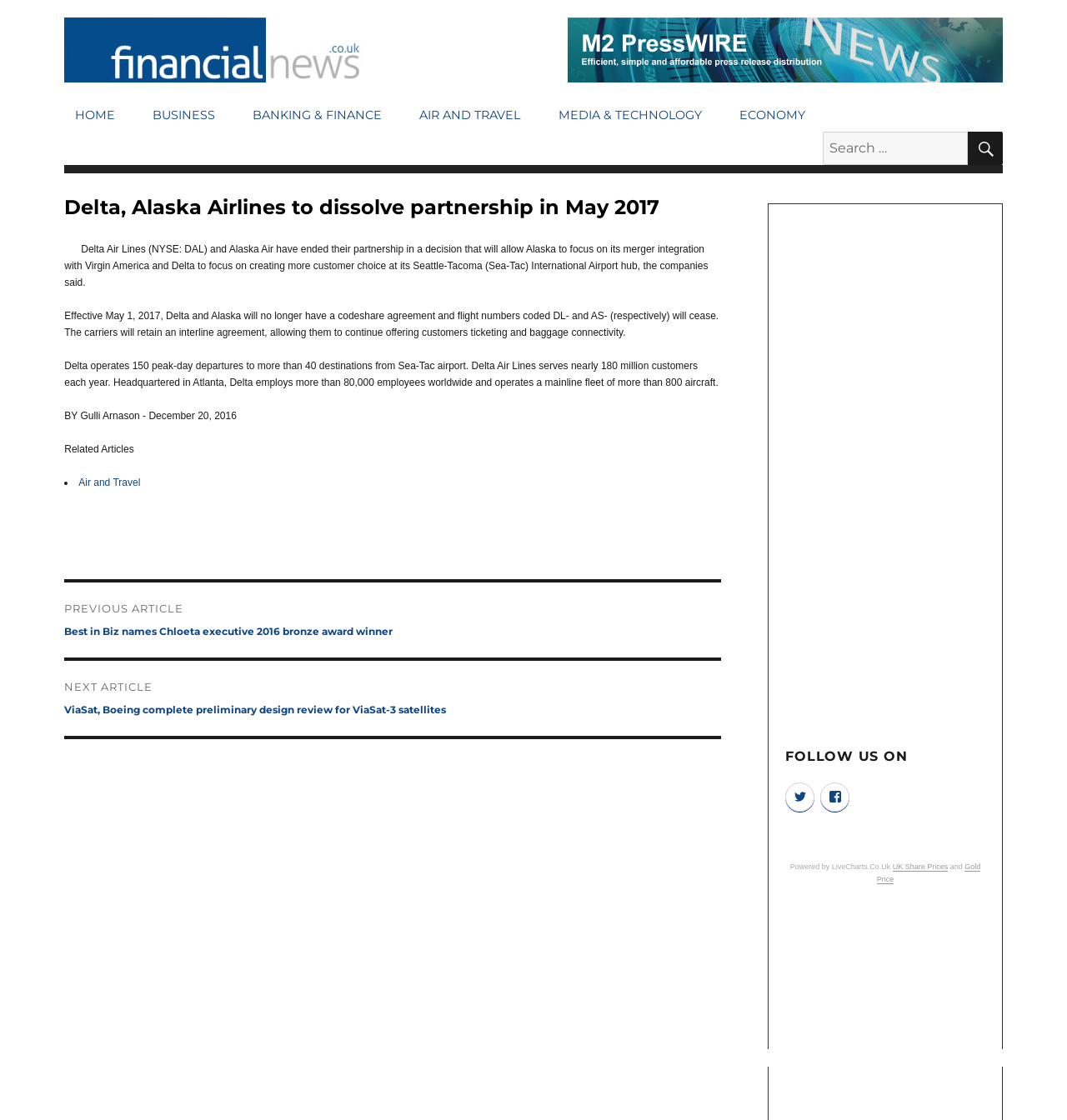Specify the bounding box coordinates of the area that needs to be clicked to achieve the following instruction: "Check UK Share Prices".

[0.837, 0.77, 0.889, 0.778]